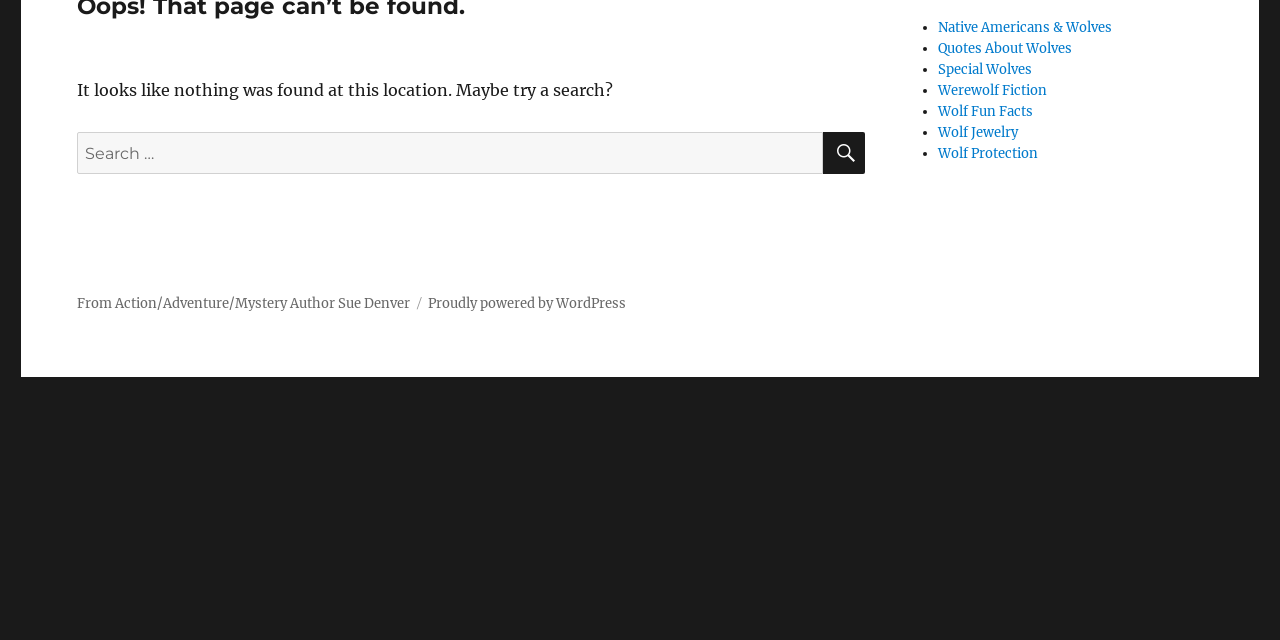Identify the bounding box of the HTML element described as: "From Action/Adventure/Mystery Author Sue Denver".

[0.06, 0.461, 0.321, 0.488]